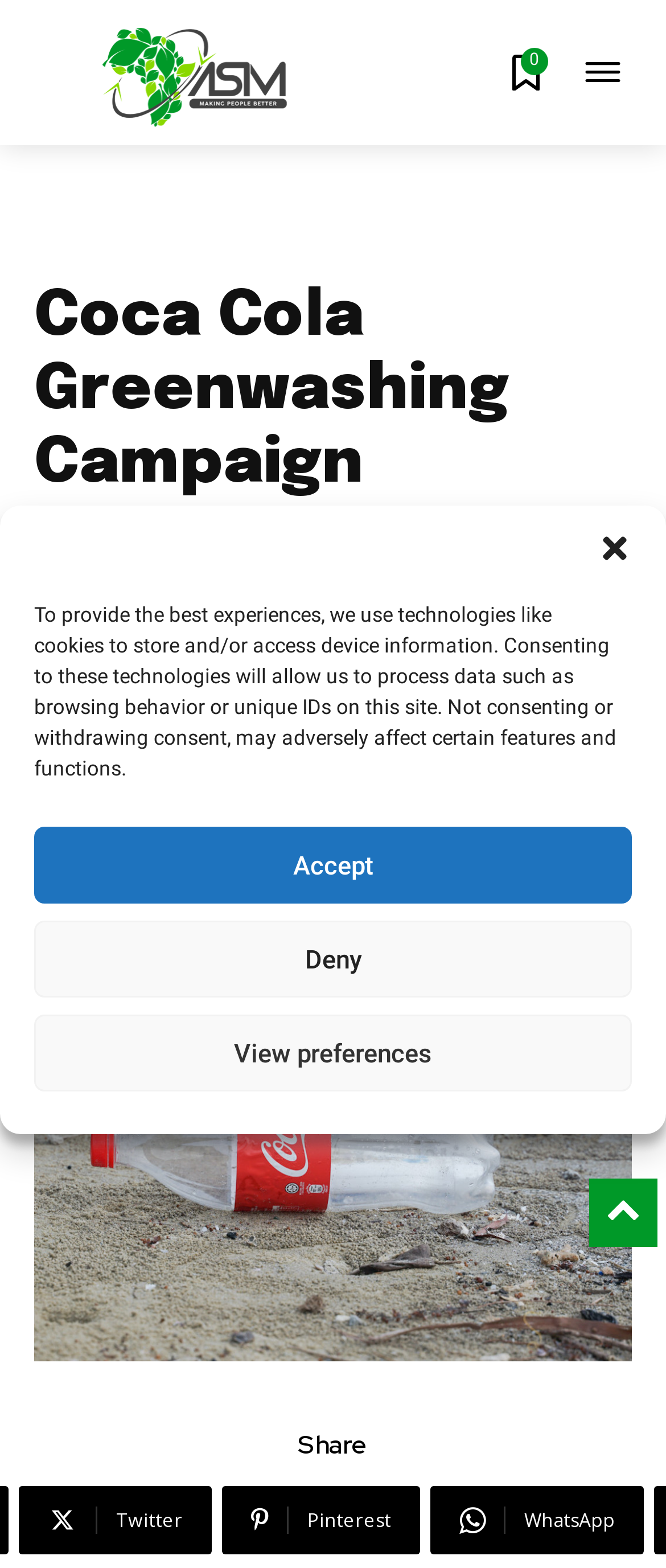Find the primary header on the webpage and provide its text.

Coca Cola Greenwashing Campaign threatens Kenya’s Plastic-Free ambitions